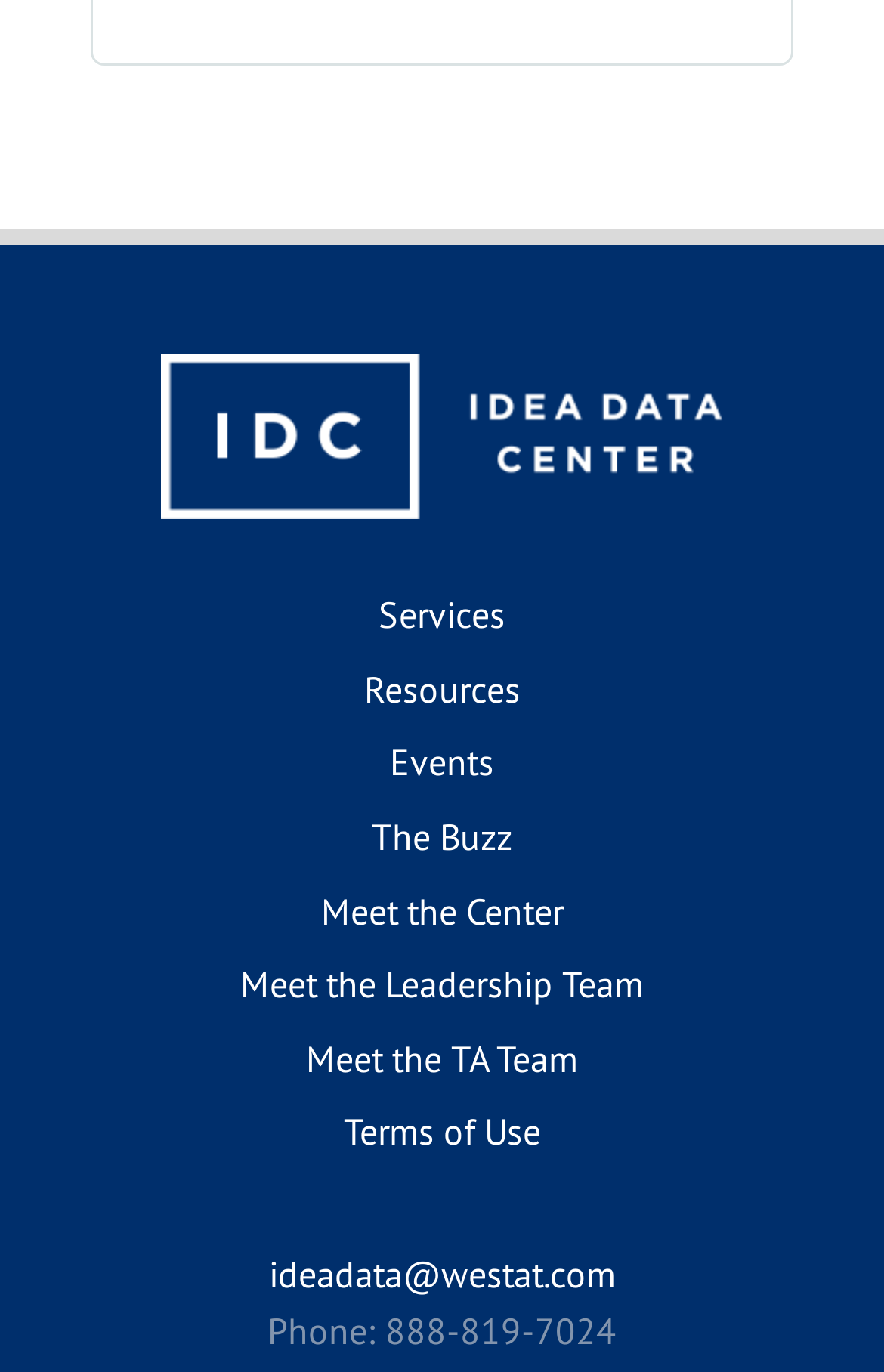Highlight the bounding box coordinates of the element you need to click to perform the following instruction: "Click on the Site Logo."

[0.103, 0.258, 0.897, 0.379]